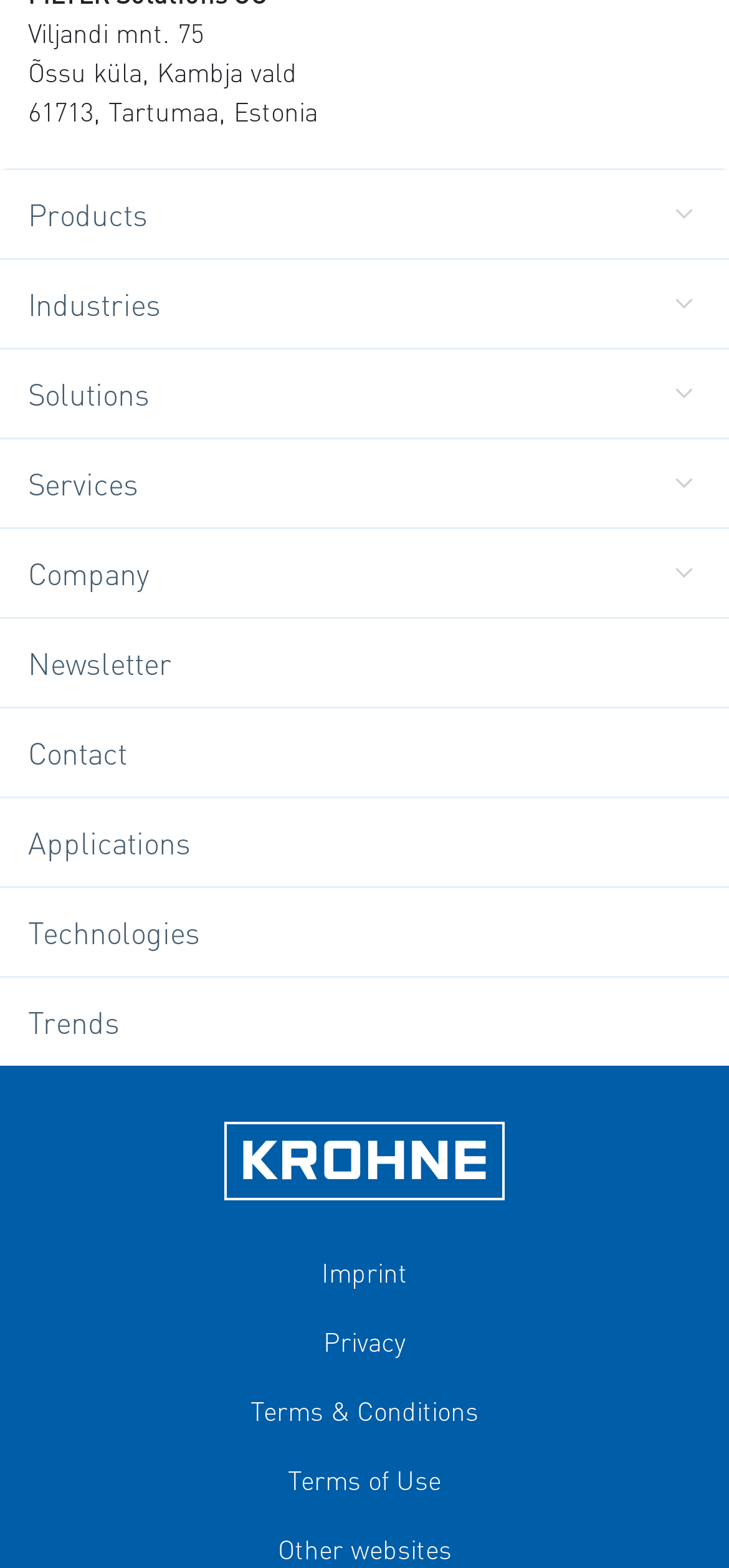Using the given element description, provide the bounding box coordinates (top-left x, top-left y, bottom-right x, bottom-right y) for the corresponding UI element in the screenshot: Technologies

[0.0, 0.565, 1.0, 0.622]